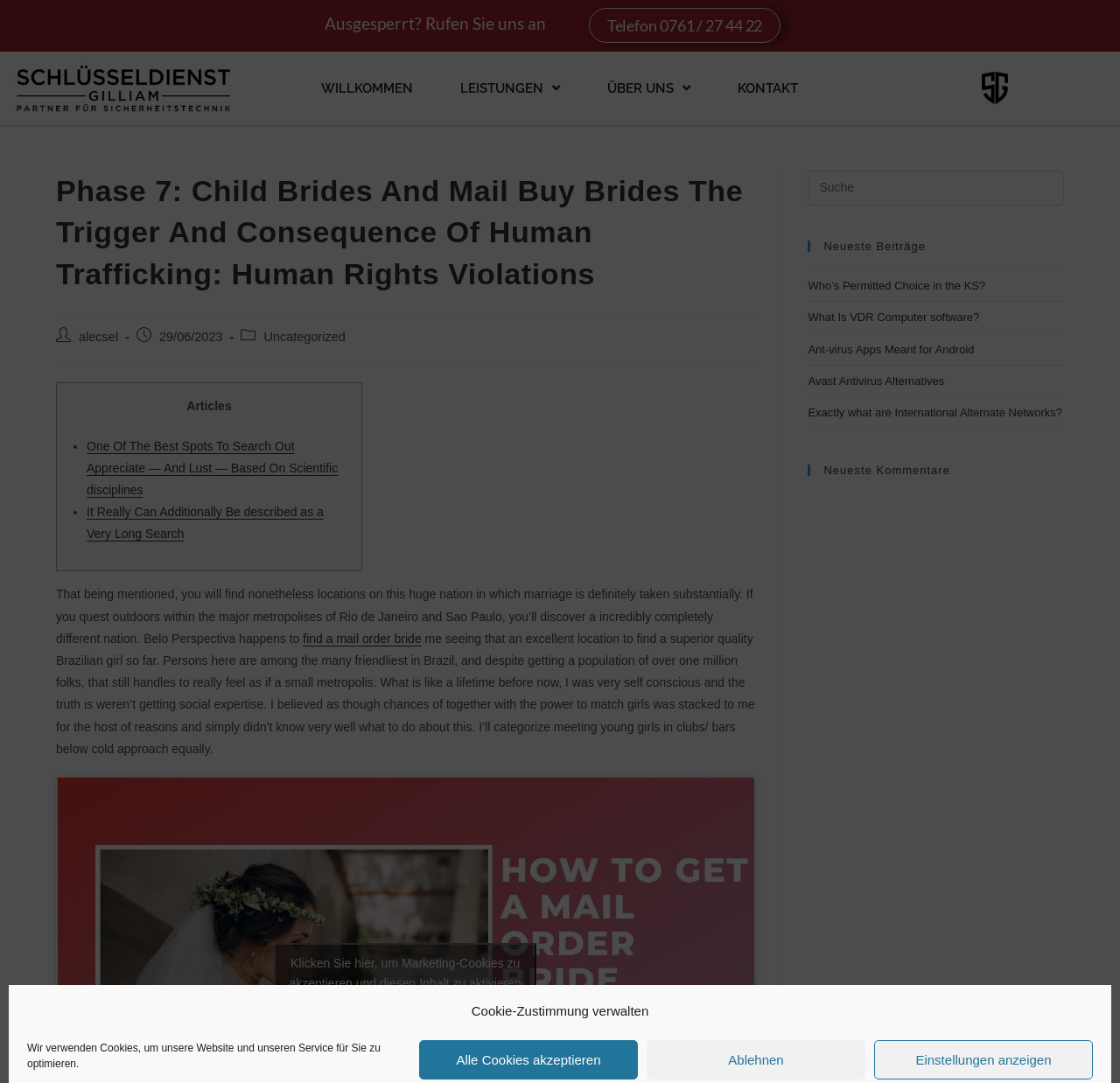Find the bounding box coordinates for the area that should be clicked to accomplish the instruction: "Search on the website".

[0.721, 0.157, 0.95, 0.19]